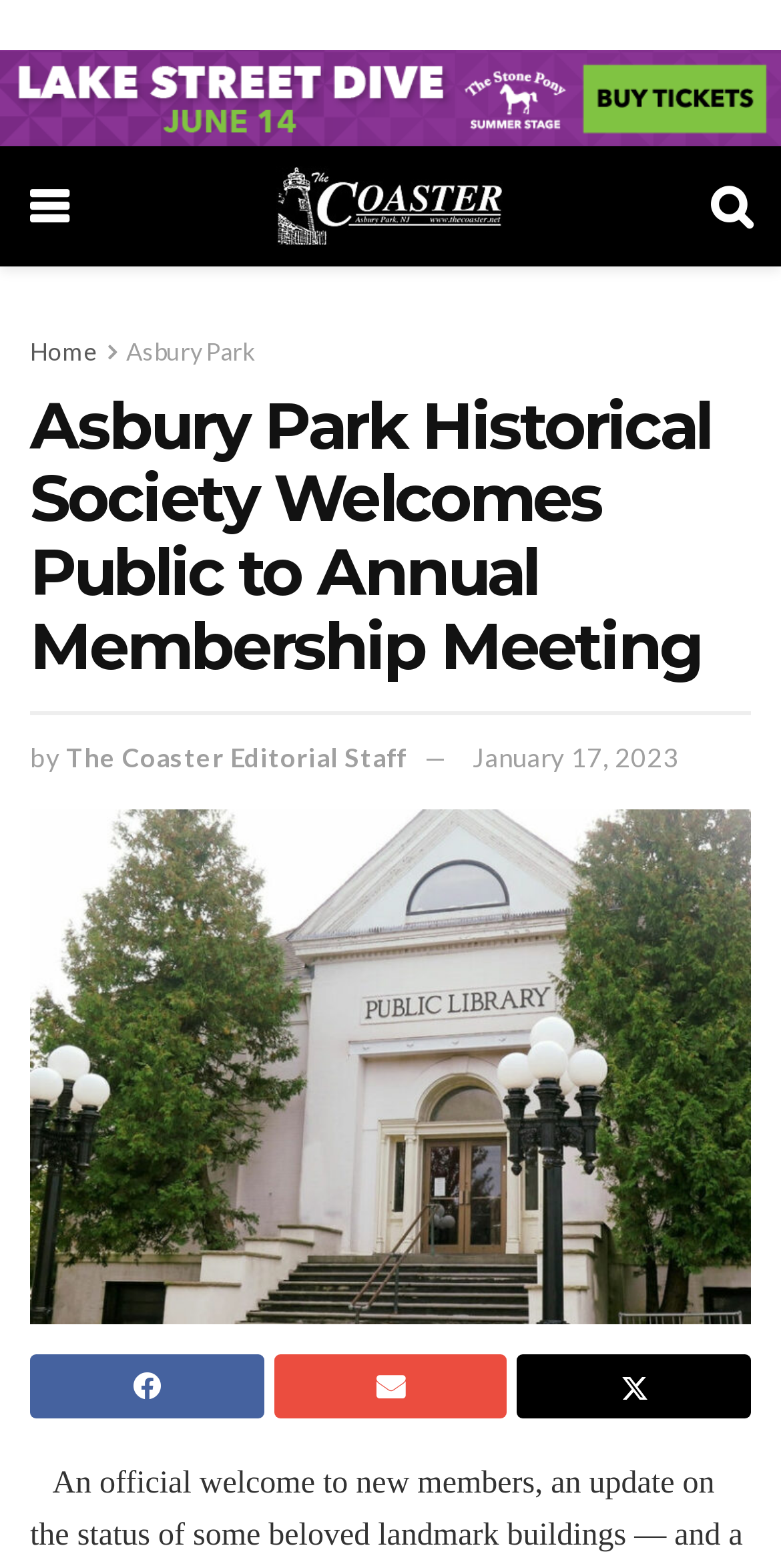Please identify the bounding box coordinates of the area that needs to be clicked to follow this instruction: "View the 'Asbury Park Historical Society Welcomes Public to Annual Membership Meeting' article".

[0.038, 0.516, 0.962, 0.845]